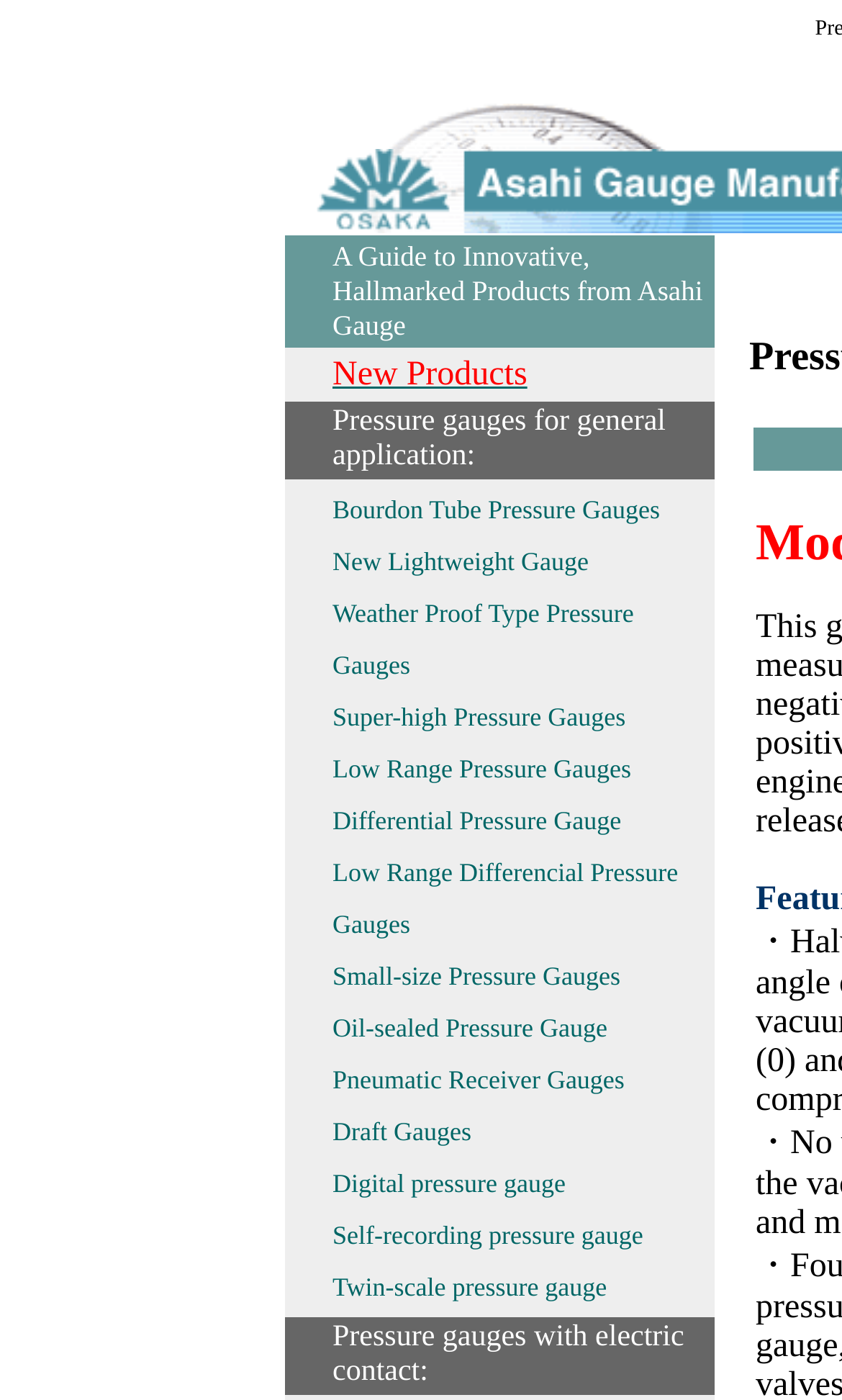Please examine the image and answer the question with a detailed explanation:
What is the purpose of the image on the right side of the page?

The image on the right side of the page appears to be a decorative element, as it does not contain any text or functional elements, and its purpose is likely to add visual appeal to the page.